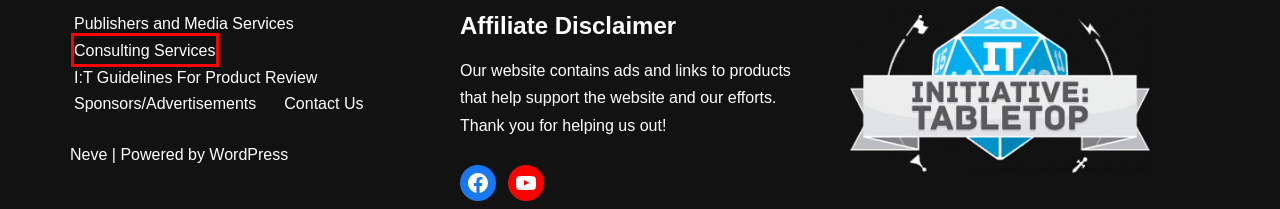Given a screenshot of a webpage with a red bounding box highlighting a UI element, determine which webpage description best matches the new webpage that appears after clicking the highlighted element. Here are the candidates:
A. Sponsors/Advertisements - Initiative : Tabletop
B. Publishers and Media Services - Initiative : Tabletop
C. I:T Guidelines For Product Review - Initiative : Tabletop
D. Consulting Services - Initiative : Tabletop
E. Blog Tool, Publishing Platform, and CMS – WordPress.org
F. Best Video Games - Initiative : Tabletop
G. Dungeons & Dragons Archives - Initiative : Tabletop
H. Kickstarter Archives - Initiative : Tabletop

D